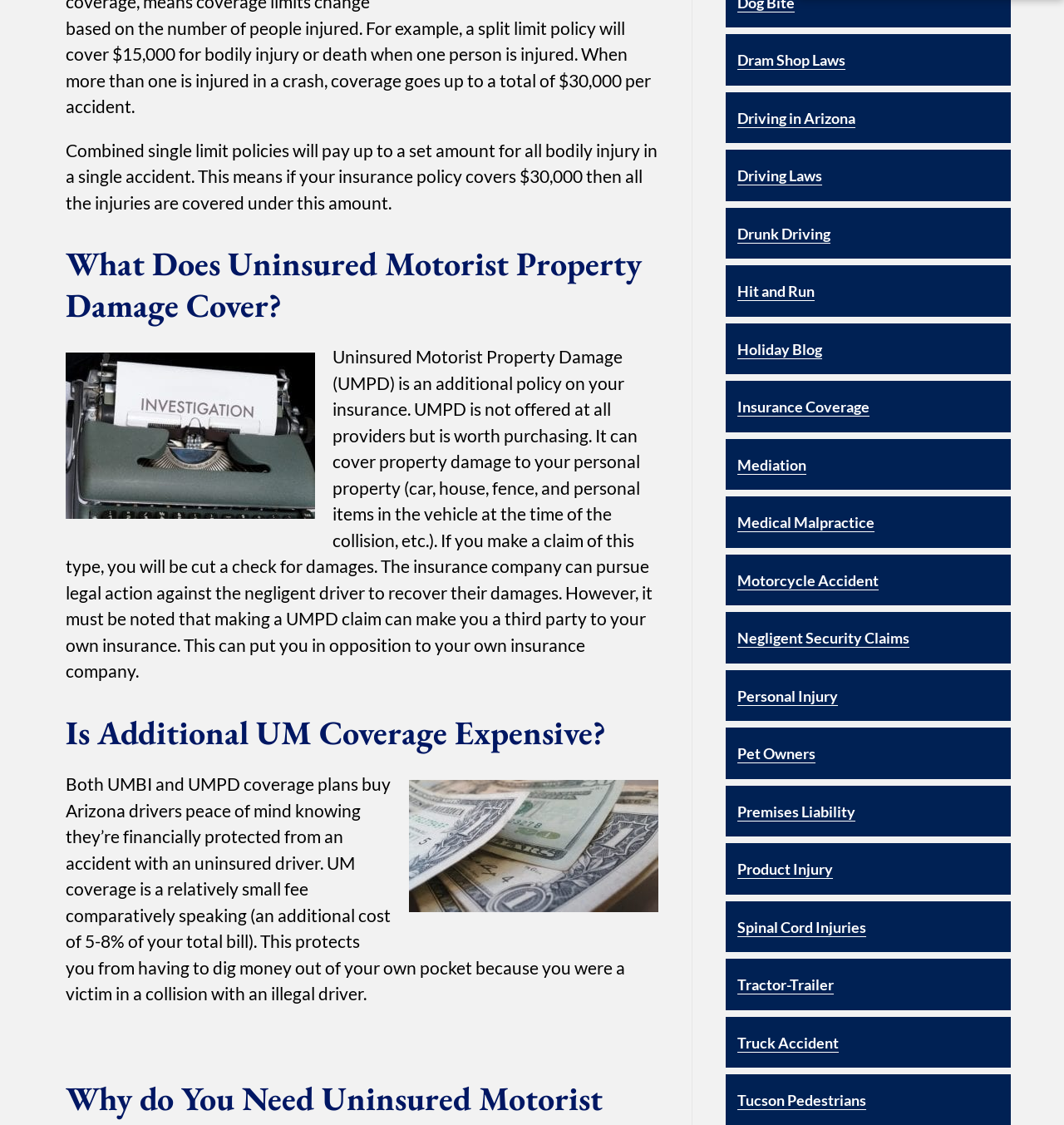Identify the bounding box coordinates for the region to click in order to carry out this instruction: "Click on 'What Does Uninsured Motorist Property Damage Cover?'". Provide the coordinates using four float numbers between 0 and 1, formatted as [left, top, right, bottom].

[0.062, 0.216, 0.619, 0.29]